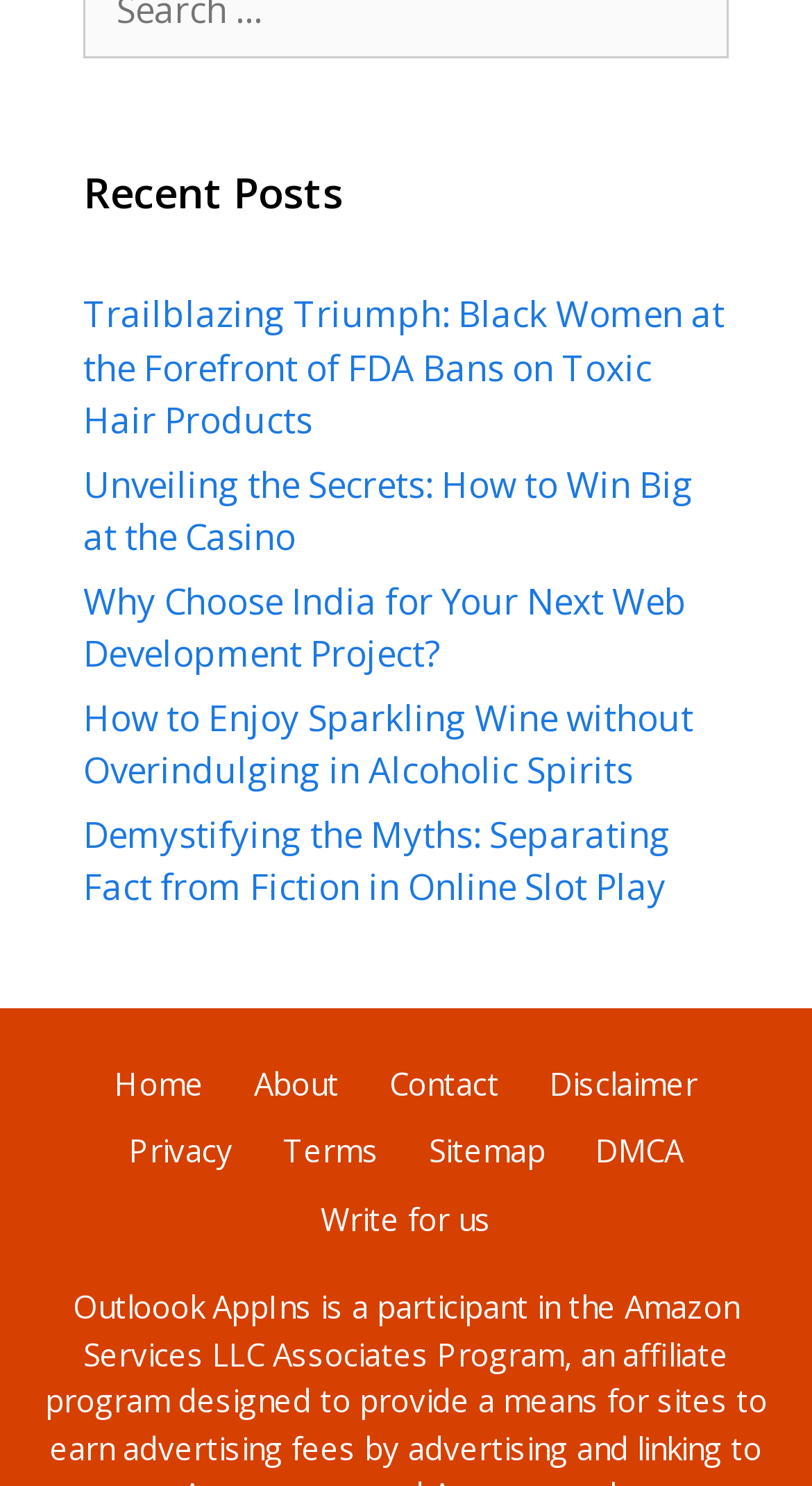Please provide a detailed answer to the question below based on the screenshot: 
How many sections are there on the webpage?

I identified two main sections on the webpage: the 'Recent Posts' section and the footer section. The 'Recent Posts' section contains links to recent articles, and the footer section contains links to other pages on the website.